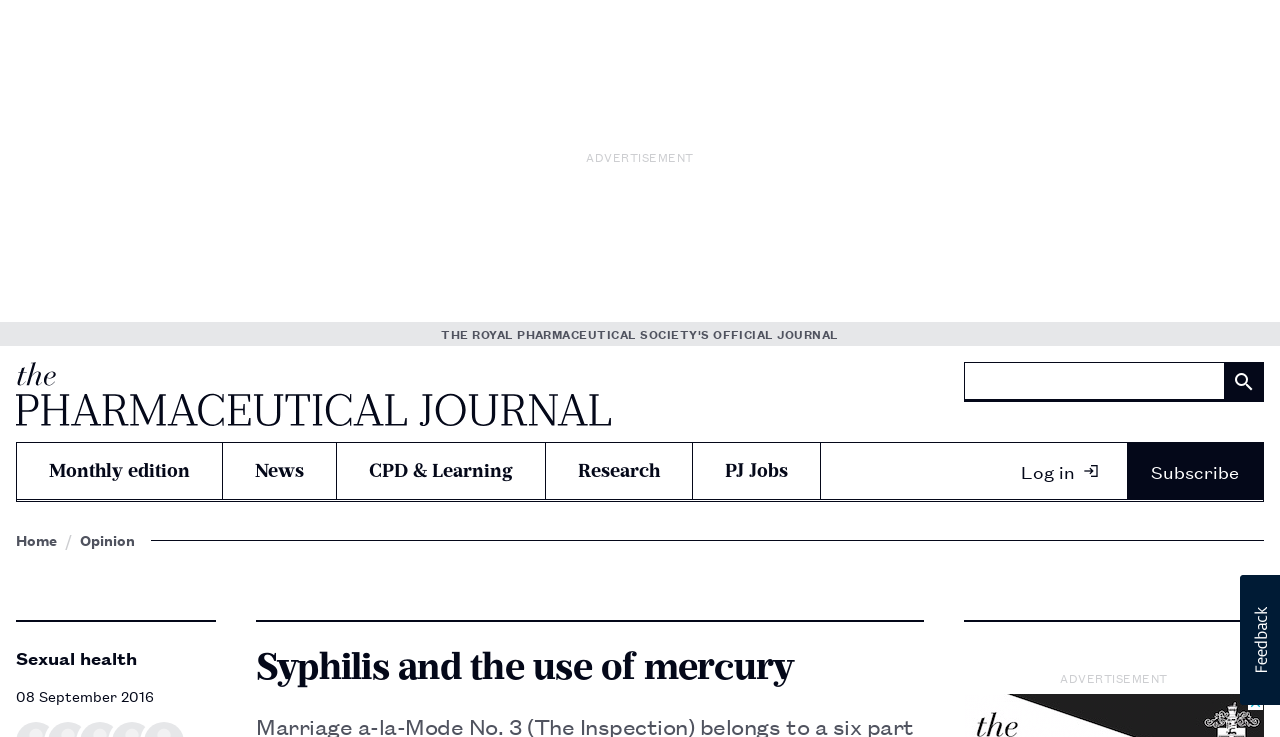What type of content is available on the website?
Based on the visual content, answer with a single word or a brief phrase.

News, CPD & Learning, Research, etc.